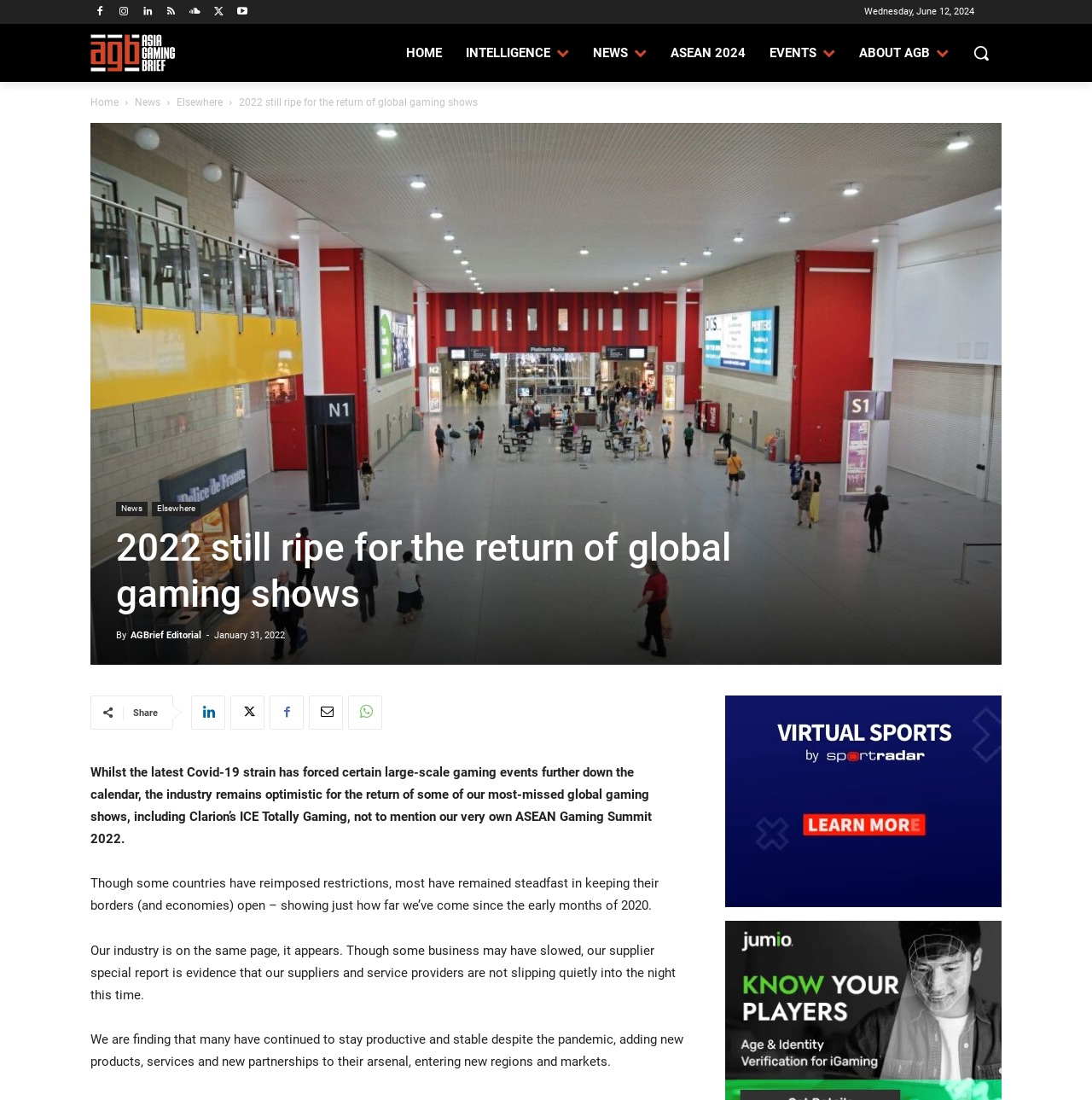Provide a short answer using a single word or phrase for the following question: 
What is the name of the company mentioned in the article?

Clarion